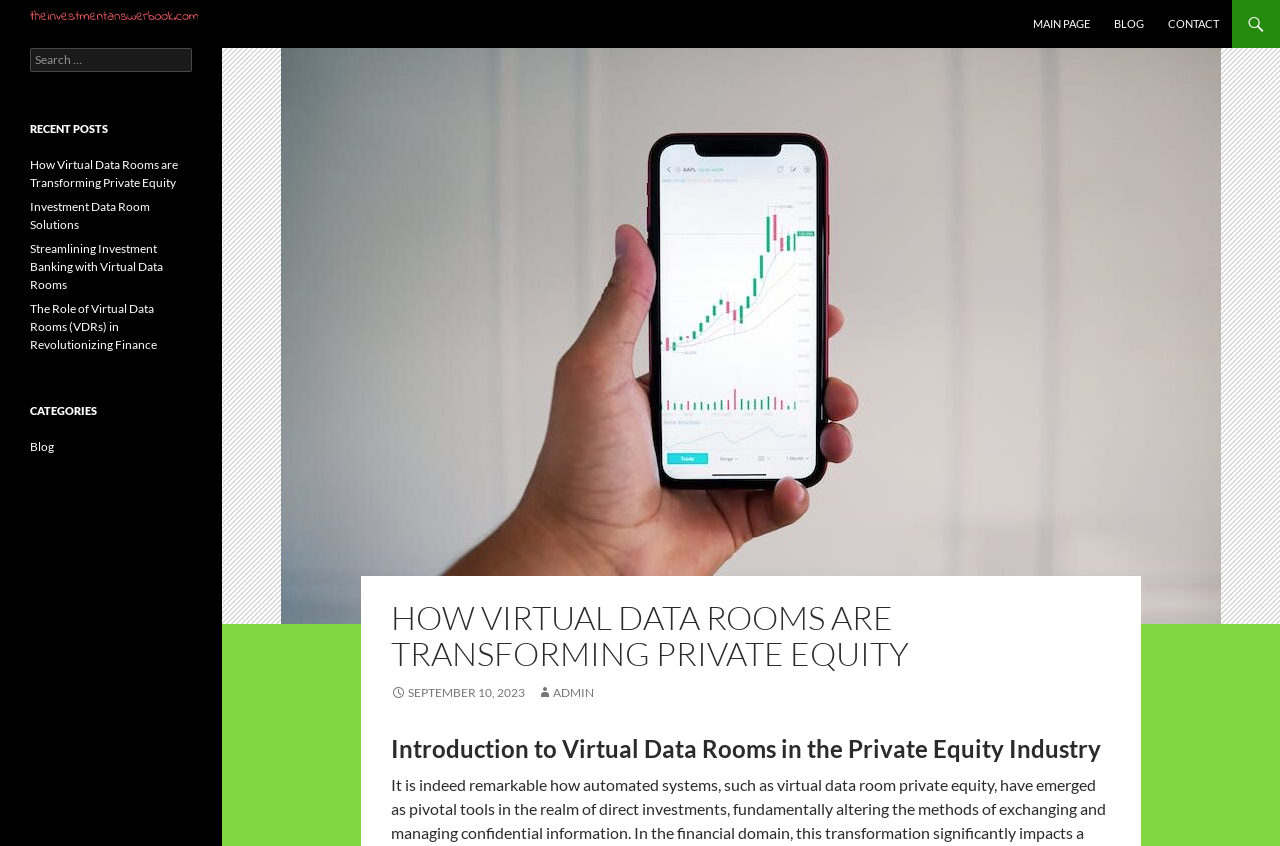Using the provided description September 10, 2023, find the bounding box coordinates for the UI element. Provide the coordinates in (top-left x, top-left y, bottom-right x, bottom-right y) format, ensuring all values are between 0 and 1.

[0.305, 0.81, 0.41, 0.827]